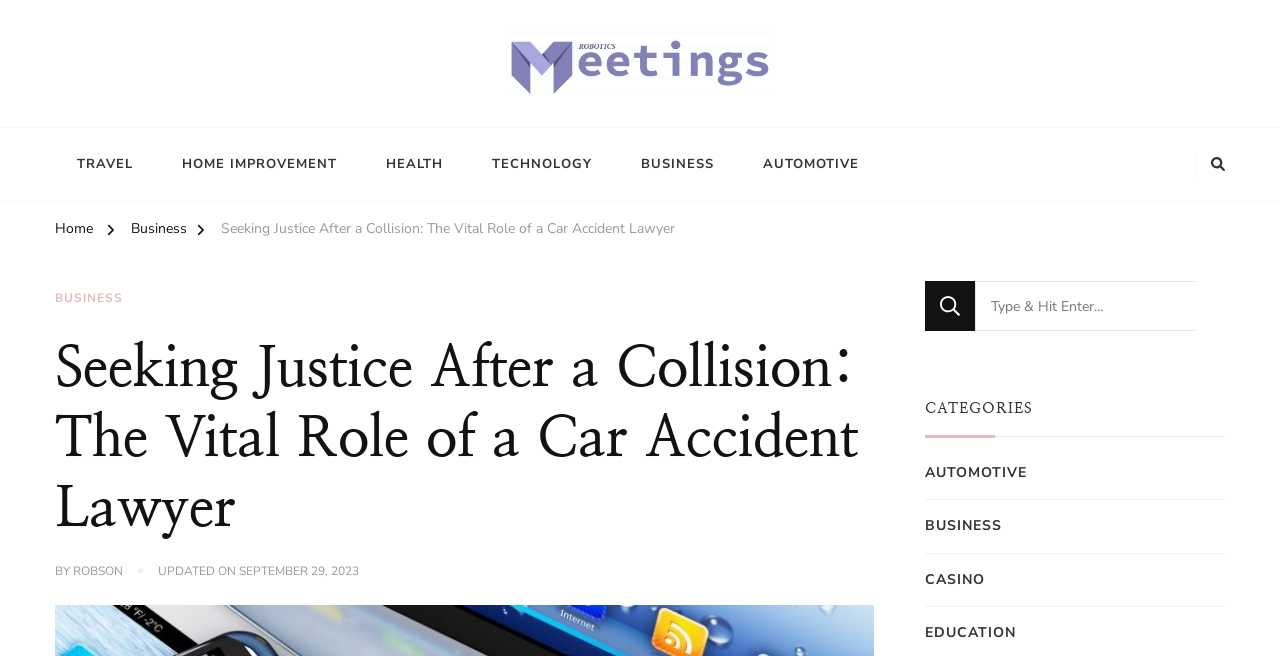What is the author of the current article?
Give a detailed and exhaustive answer to the question.

I determined the author of the current article by looking at the header section of the webpage, where it says 'BY ROBSON'.